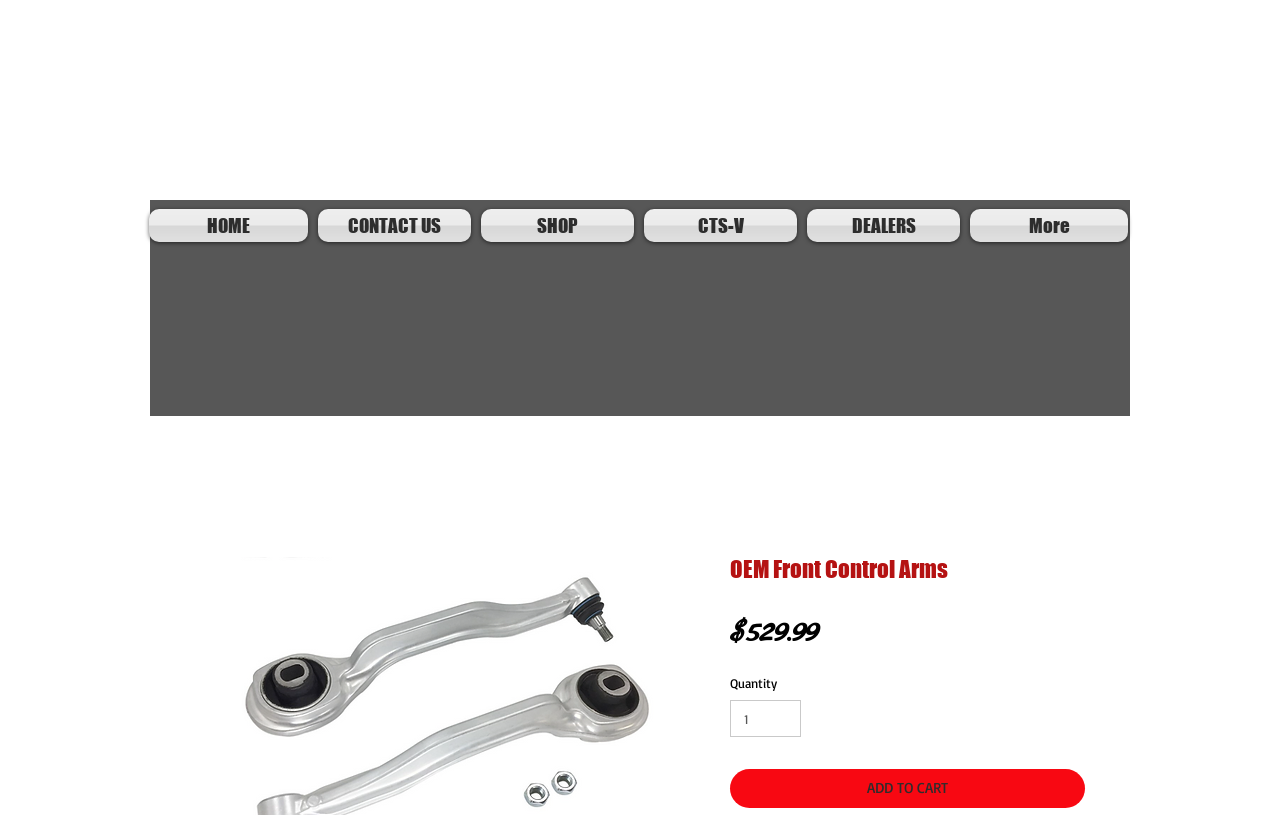Find and provide the bounding box coordinates for the UI element described here: "CONTACT US". The coordinates should be given as four float numbers between 0 and 1: [left, top, right, bottom].

[0.245, 0.256, 0.372, 0.297]